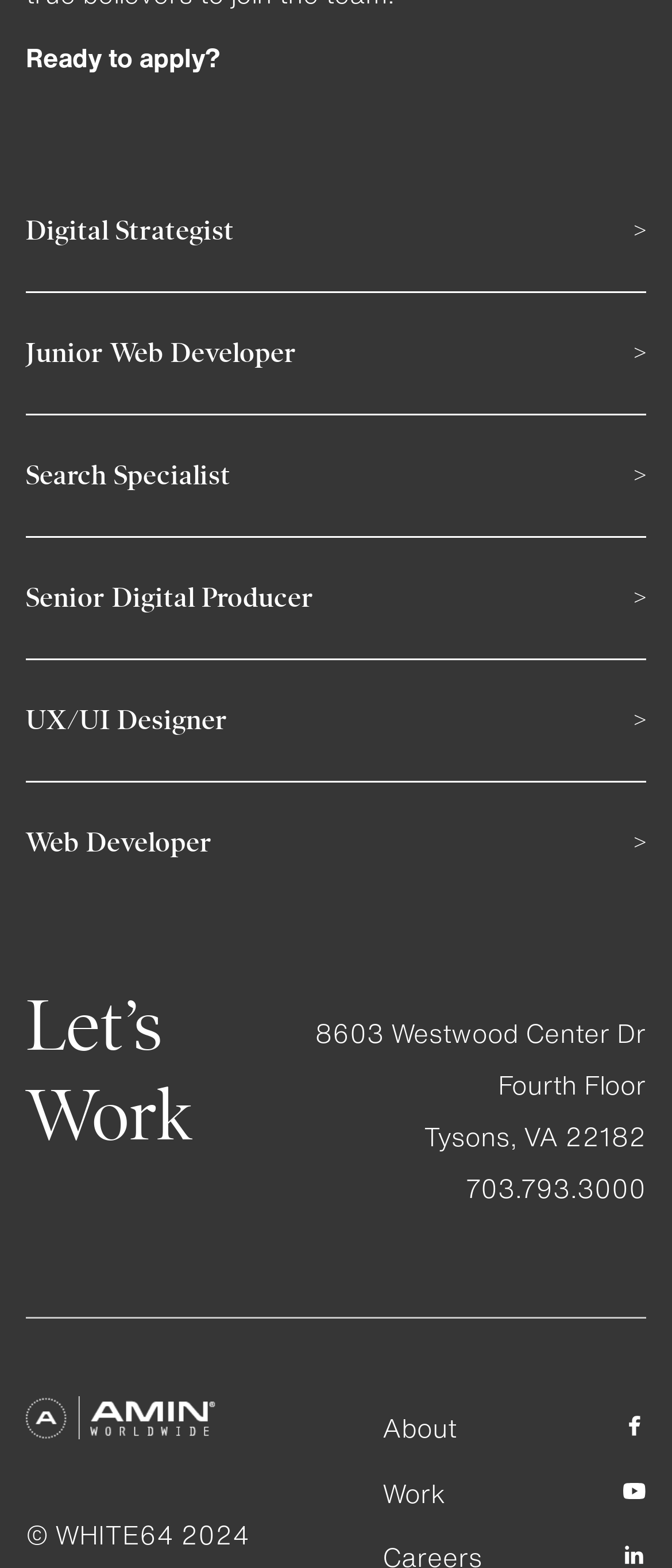How many job positions are listed?
Please provide a detailed and comprehensive answer to the question.

I counted the number of job position links listed on the webpage, which are Digital Strategist, Junior Web Developer, Search Specialist, Senior Digital Producer, UX/UI Designer, and Web Developer.